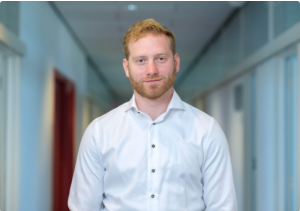What is the team's latest achievement?
Refer to the image and answer the question using a single word or phrase.

A prototype of the Fusion Reflex